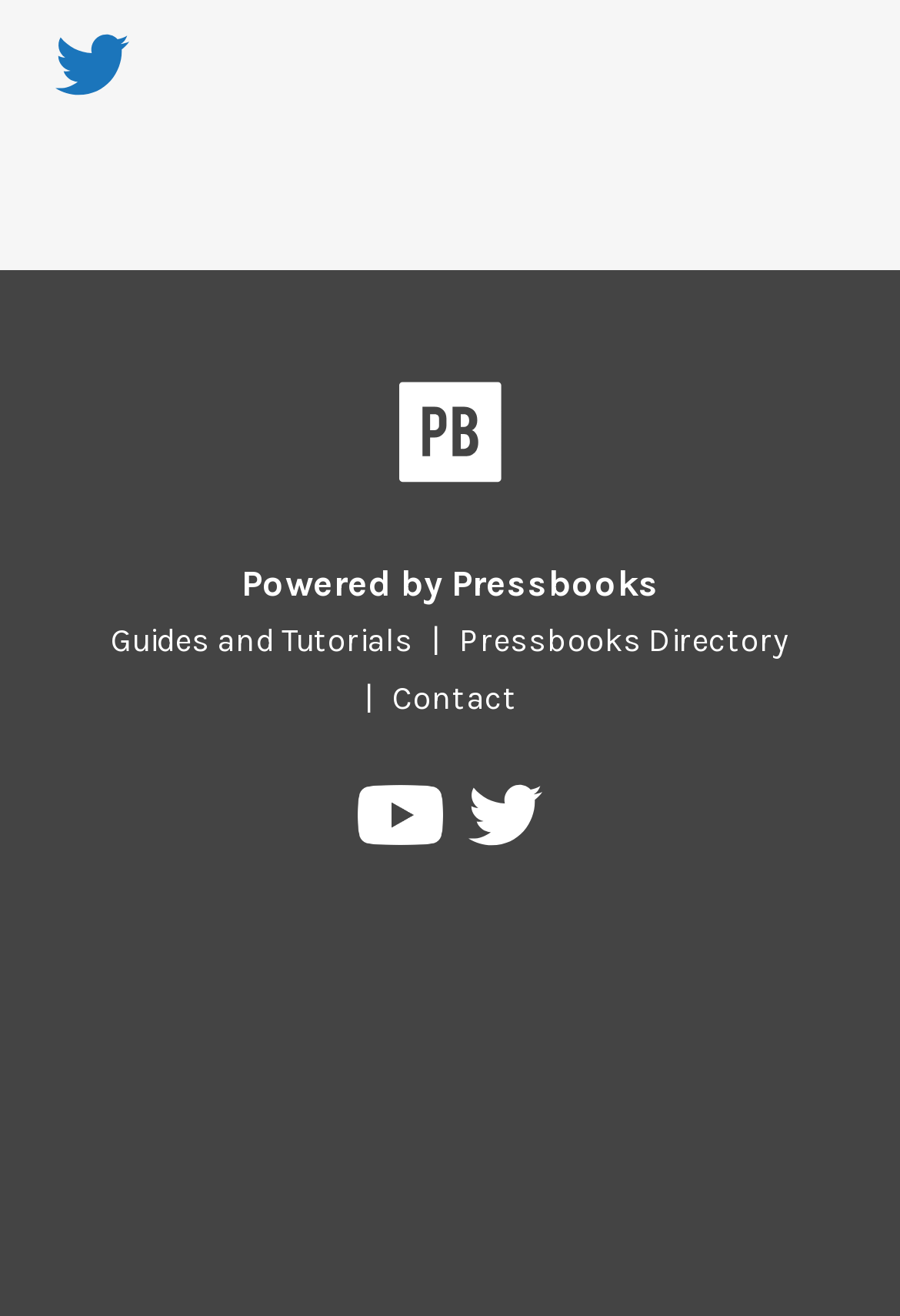What is the purpose of the 'Guides and Tutorials' link?
Craft a detailed and extensive response to the question.

The 'Guides and Tutorials' link is placed alongside other links like 'Pressbooks Directory' and 'Contact', suggesting that it provides resources for users, likely guides and tutorials on using the Pressbooks platform.